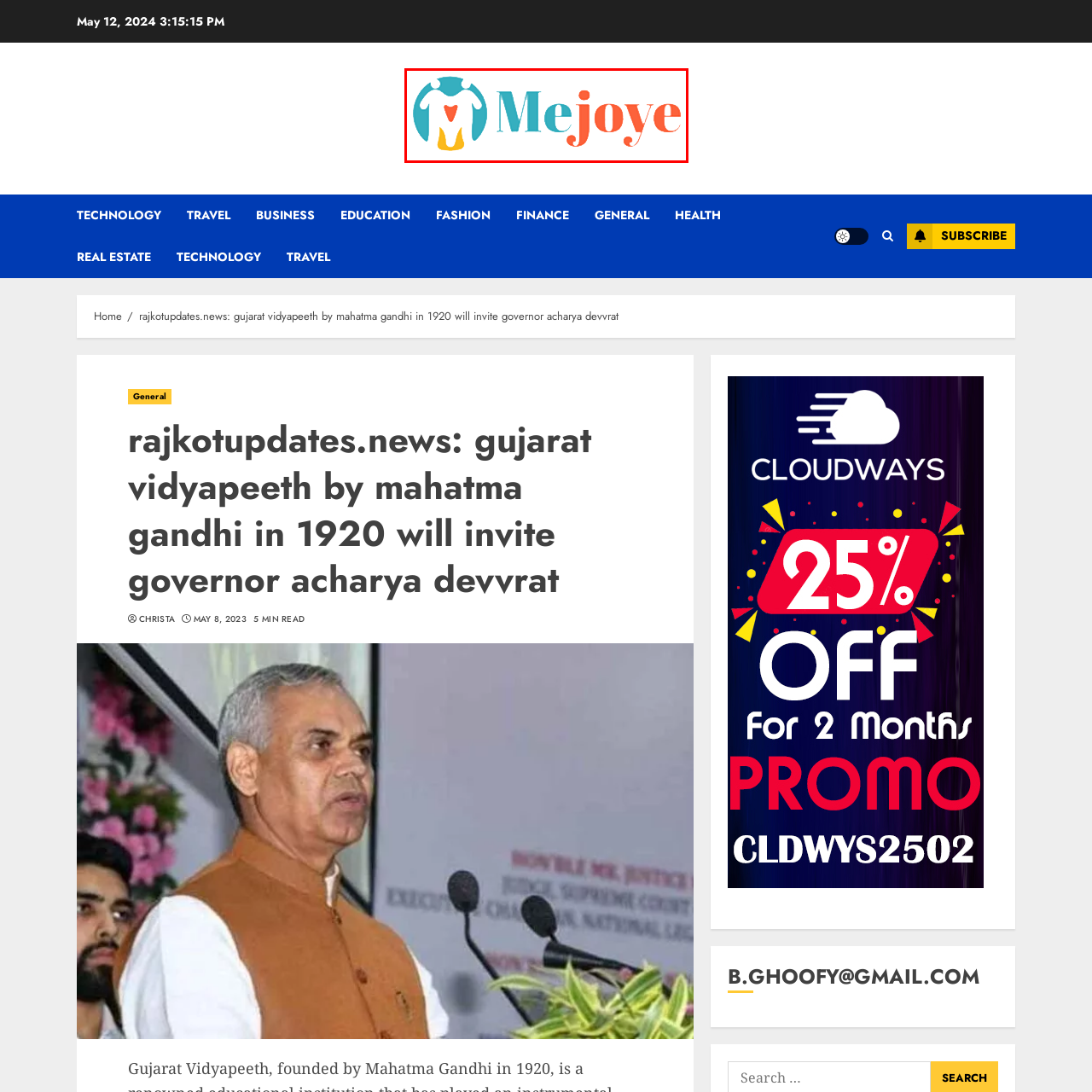What does the Mejoye logo convey? Analyze the image within the red bounding box and give a one-word or short-phrase response.

Joy and togetherness